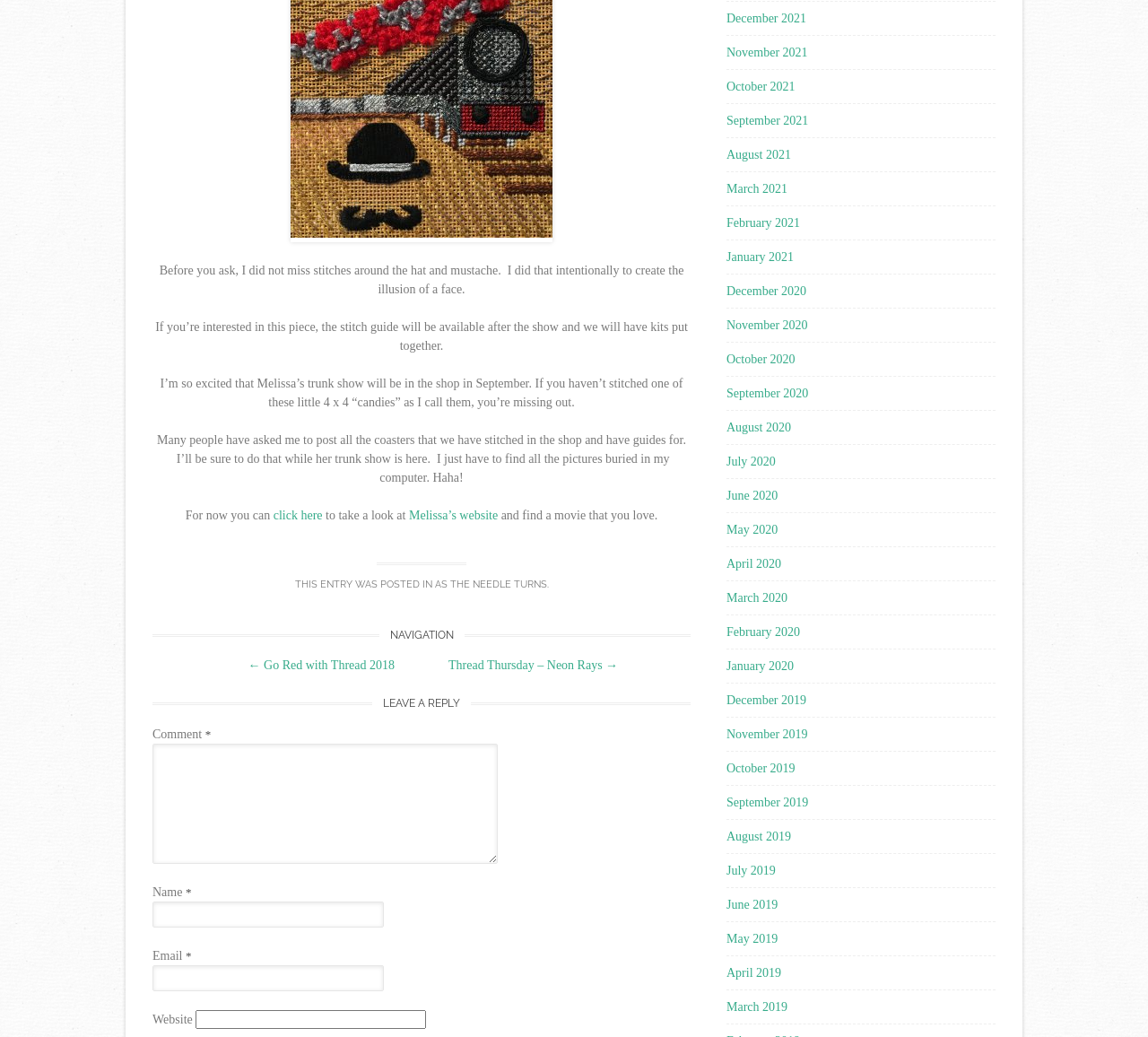Determine the bounding box coordinates of the UI element described below. Use the format (top-left x, top-left y, bottom-right x, bottom-right y) with floating point numbers between 0 and 1: parent_node: Website name="url"

[0.171, 0.974, 0.371, 0.993]